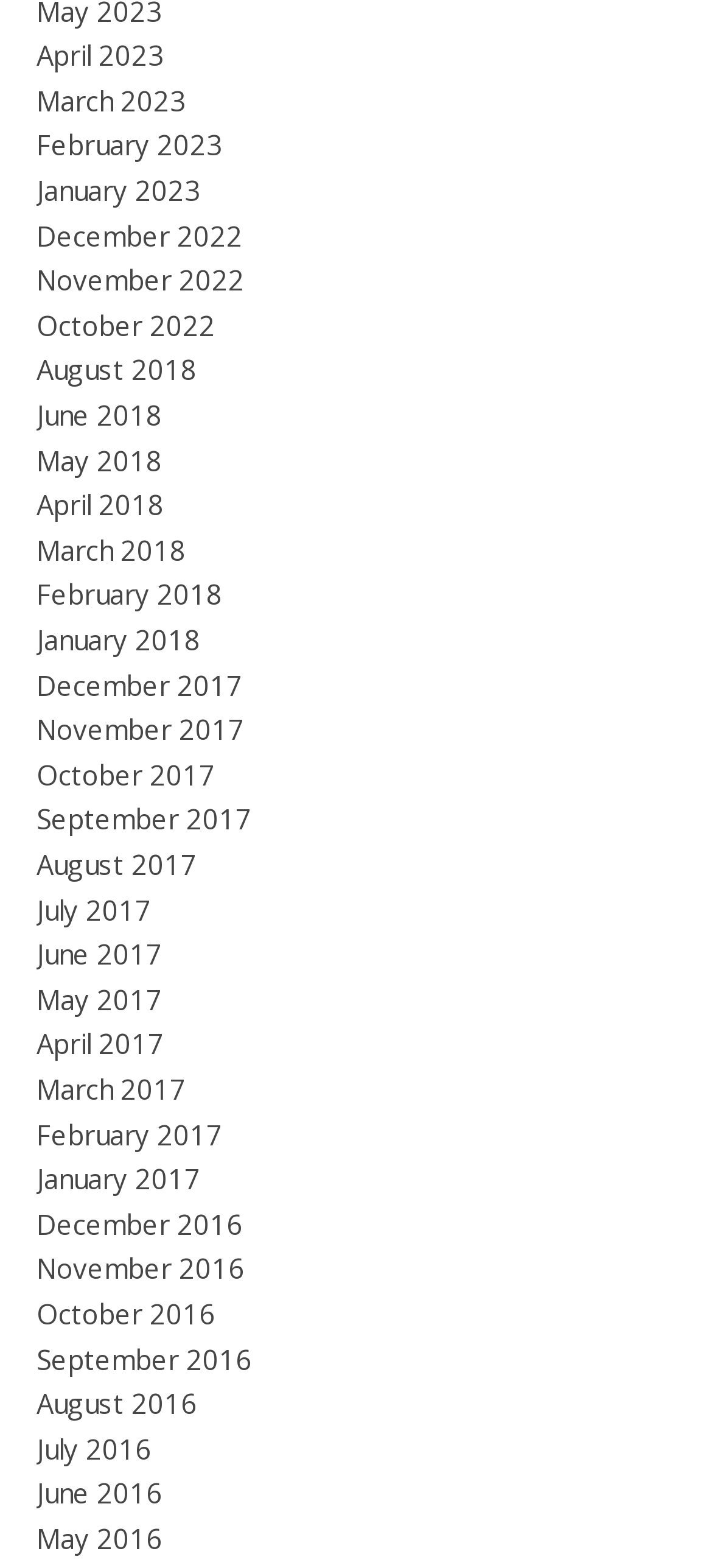Respond with a single word or phrase to the following question:
Are the months listed in chronological order?

Yes